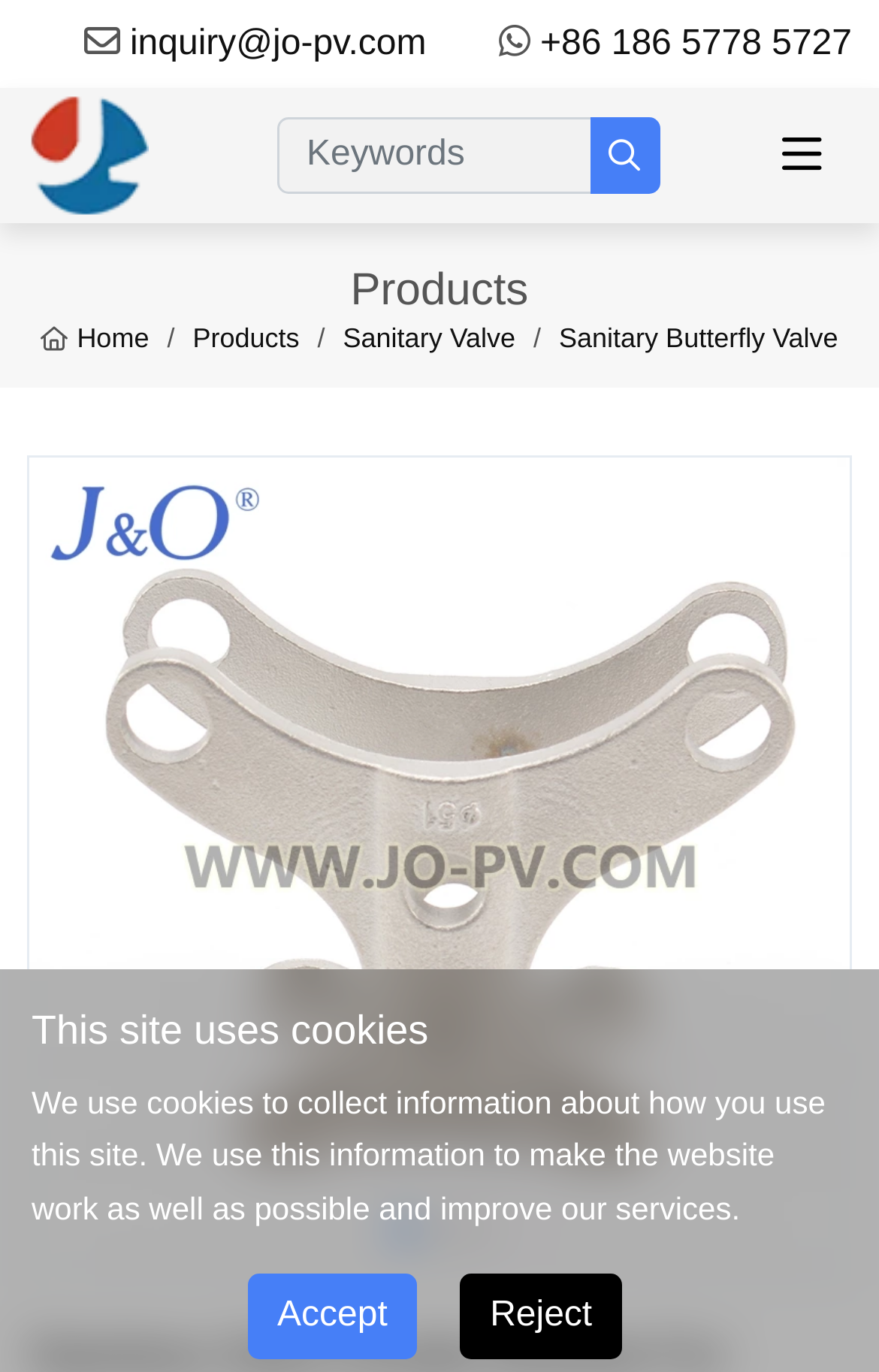Identify the bounding box of the UI element described as follows: "Sanitary Butterfly Valve". Provide the coordinates as four float numbers in the range of 0 to 1 [left, top, right, bottom].

[0.636, 0.235, 0.953, 0.258]